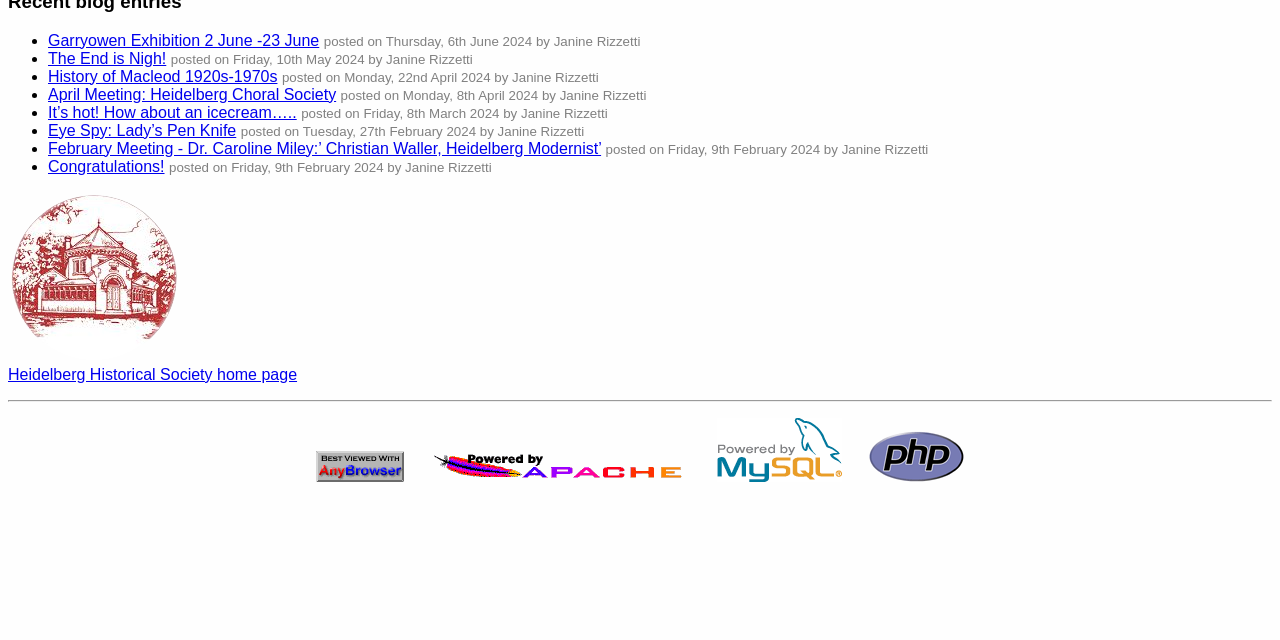Based on the element description, predict the bounding box coordinates (top-left x, top-left y, bottom-right x, bottom-right y) for the UI element in the screenshot: alt="[Powered by Apache]"

[0.337, 0.731, 0.539, 0.757]